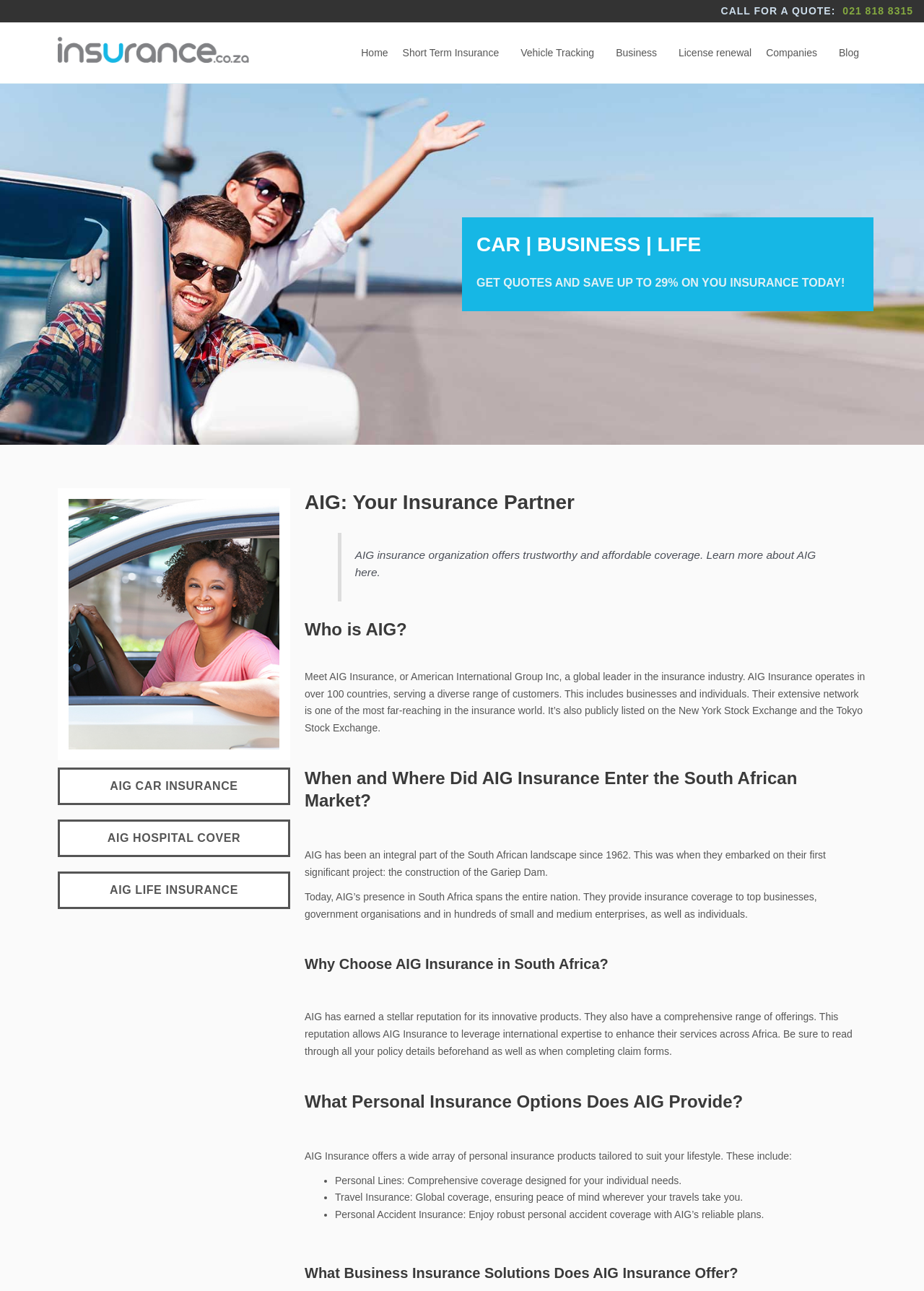Determine the bounding box for the described UI element: "021 818 8315".

[0.904, 0.004, 0.988, 0.013]